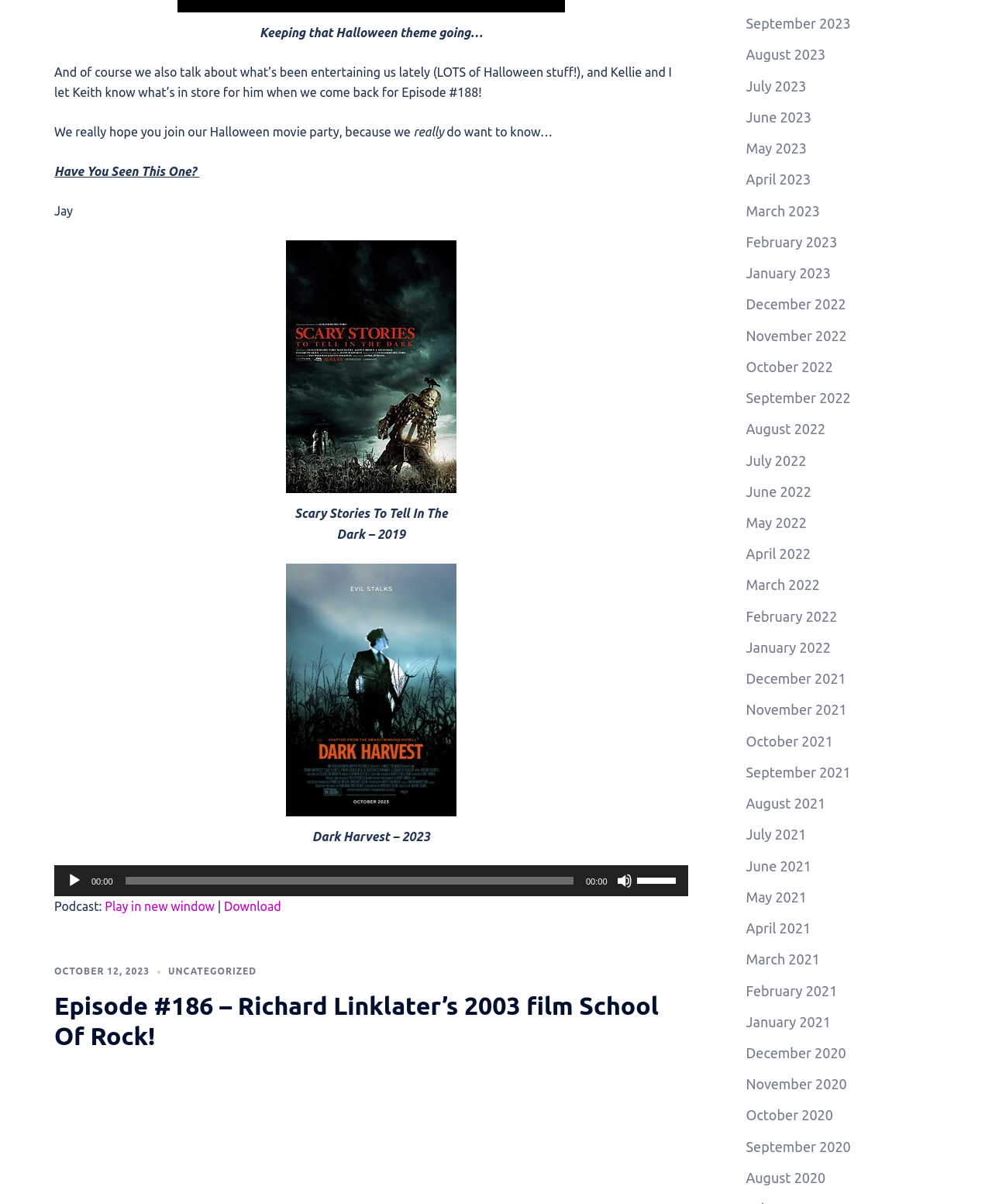Provide a thorough and detailed response to the question by examining the image: 
What is the release year of the movie 'Dark Harvest'?

The release year of the movie 'Dark Harvest' can be found in the figcaption element with the text 'Dark Harvest – 2023'. This figcaption element is located below the image of the movie poster and provides additional information about the movie.